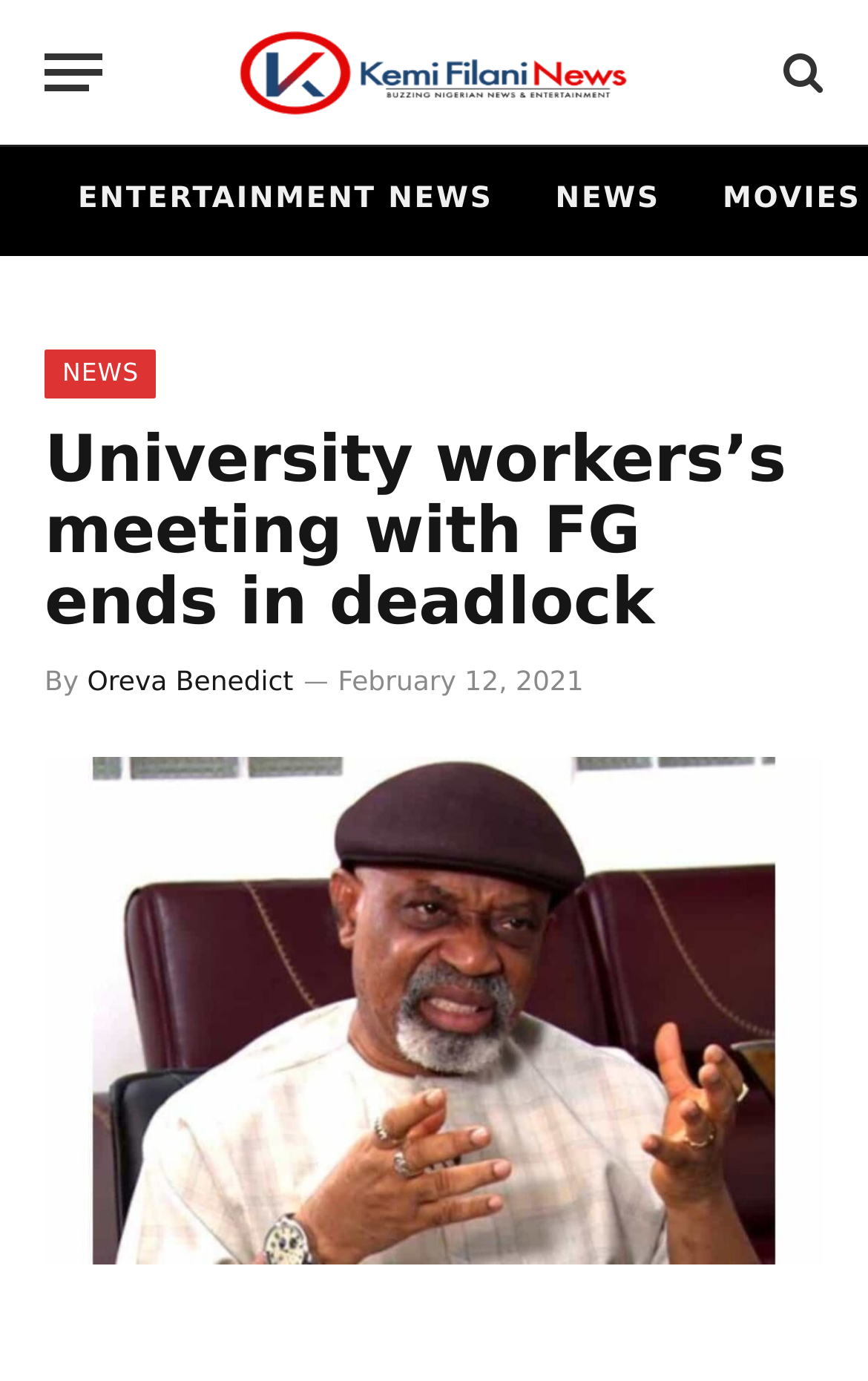Determine the bounding box for the UI element as described: "title="Kemi Filani News"". The coordinates should be represented as four float numbers between 0 and 1, formatted as [left, top, right, bottom].

[0.269, 0.0, 0.731, 0.105]